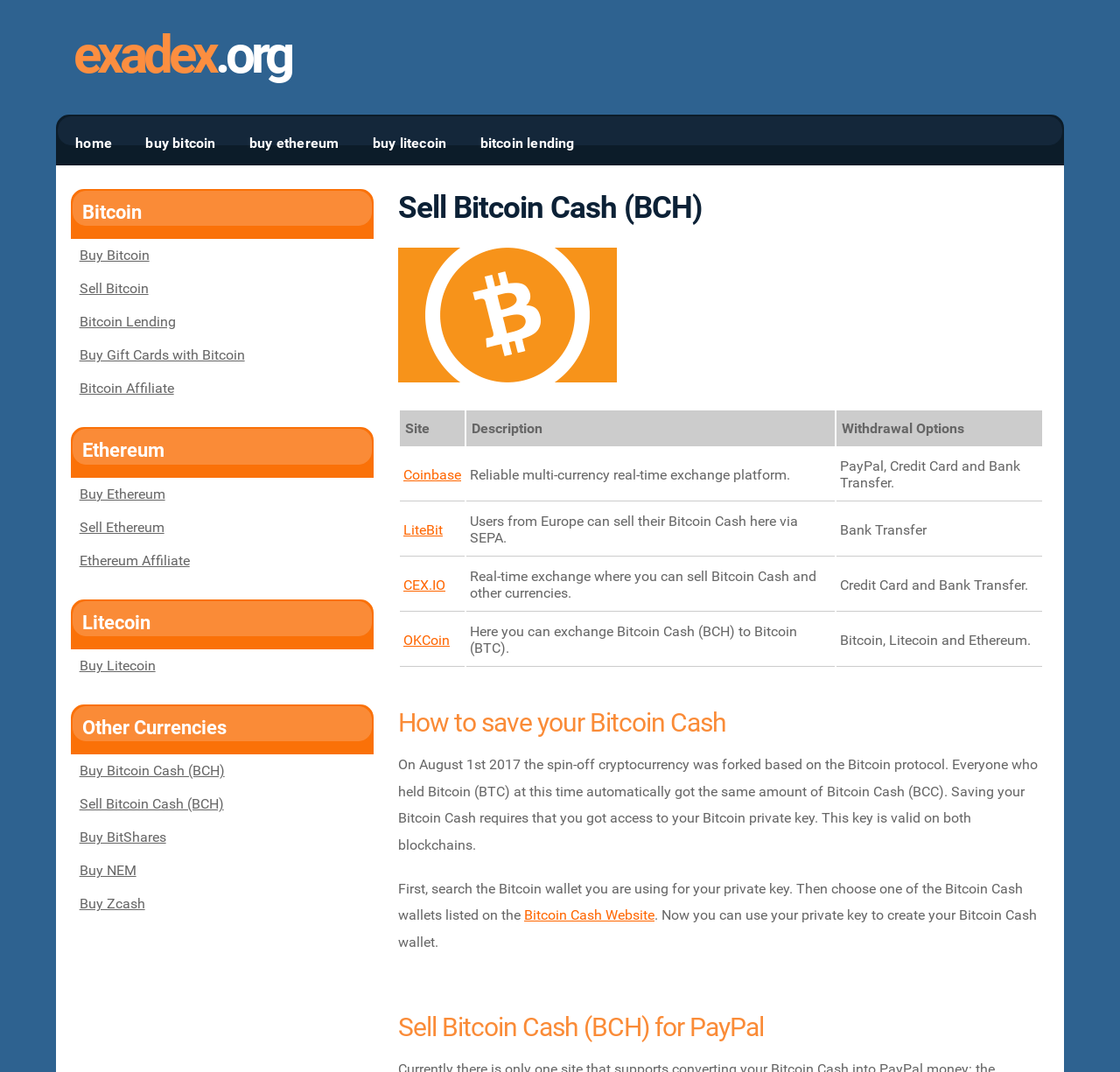Please identify the bounding box coordinates of the element on the webpage that should be clicked to follow this instruction: "Visit 'Coinbase'". The bounding box coordinates should be given as four float numbers between 0 and 1, formatted as [left, top, right, bottom].

[0.36, 0.435, 0.412, 0.45]